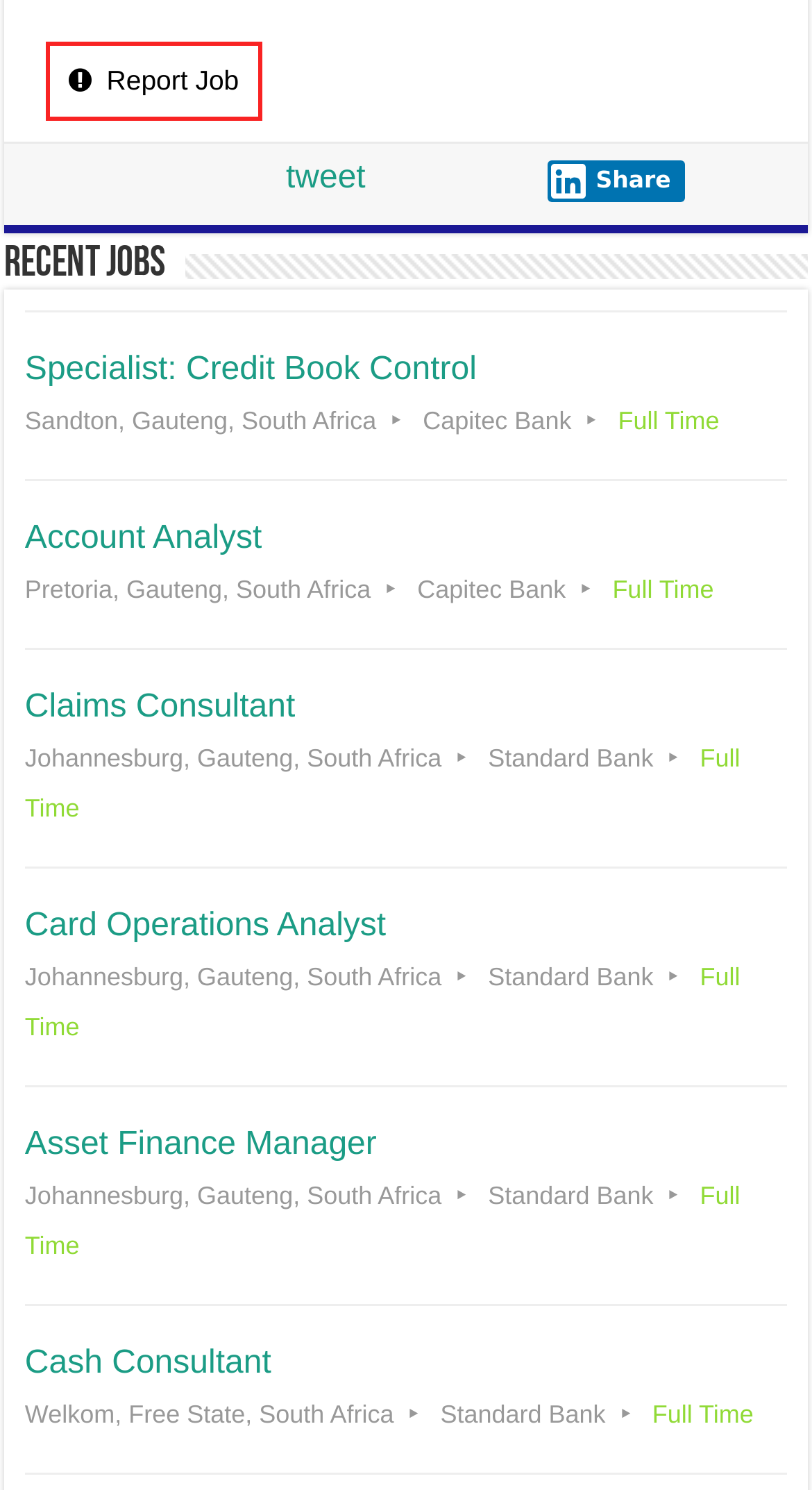Respond to the following query with just one word or a short phrase: 
How many banks are mentioned on this page?

2